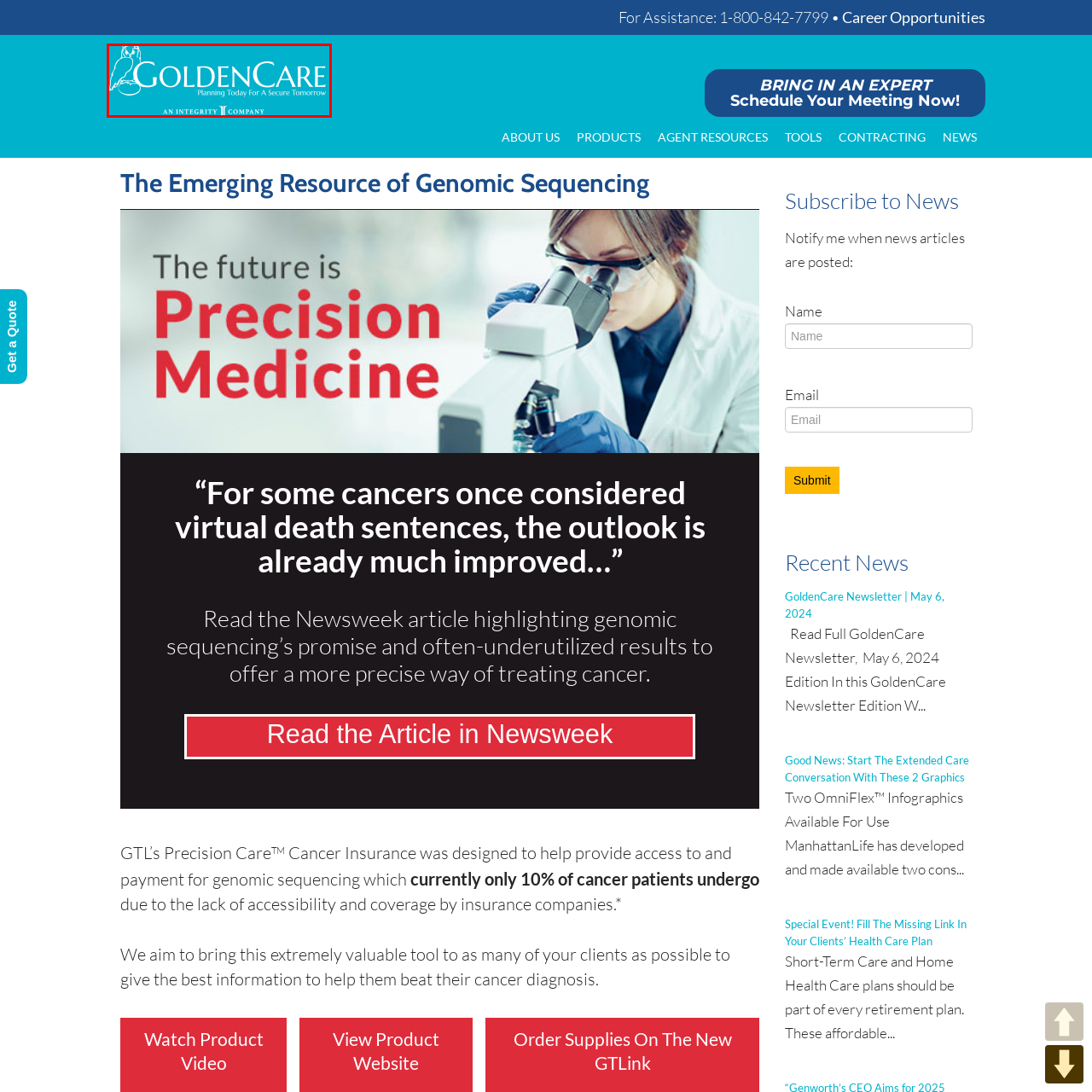What is the core value emphasized by 'AN INTEGRITY COMPANY'?
Observe the section of the image outlined in red and answer concisely with a single word or phrase.

Honesty and reliability